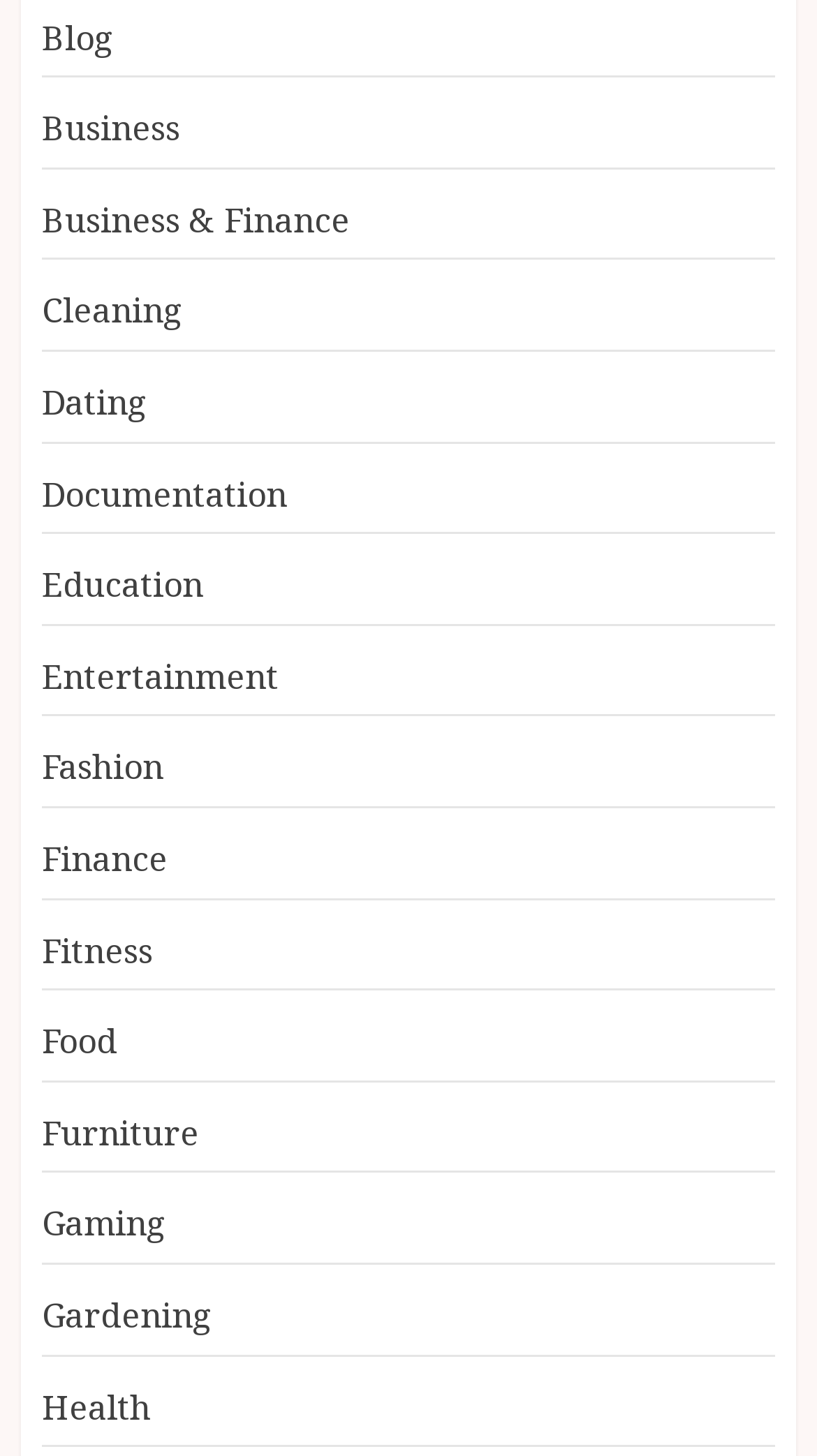Please locate the bounding box coordinates of the element's region that needs to be clicked to follow the instruction: "Read the article about Can I rush my order?". The bounding box coordinates should be provided as four float numbers between 0 and 1, i.e., [left, top, right, bottom].

None